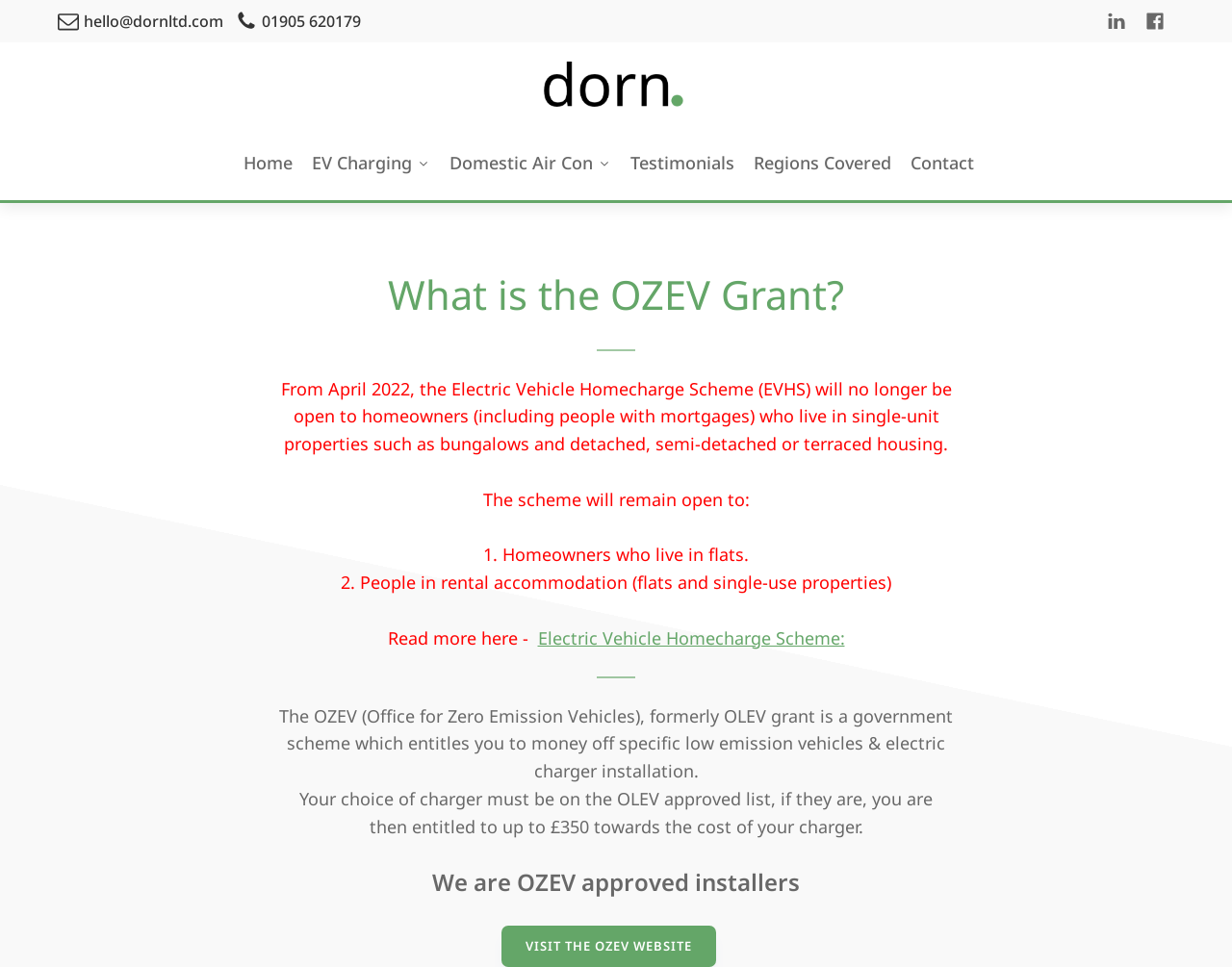Find the UI element described as: "Regions Covered" and predict its bounding box coordinates. Ensure the coordinates are four float numbers between 0 and 1, [left, top, right, bottom].

[0.604, 0.15, 0.731, 0.187]